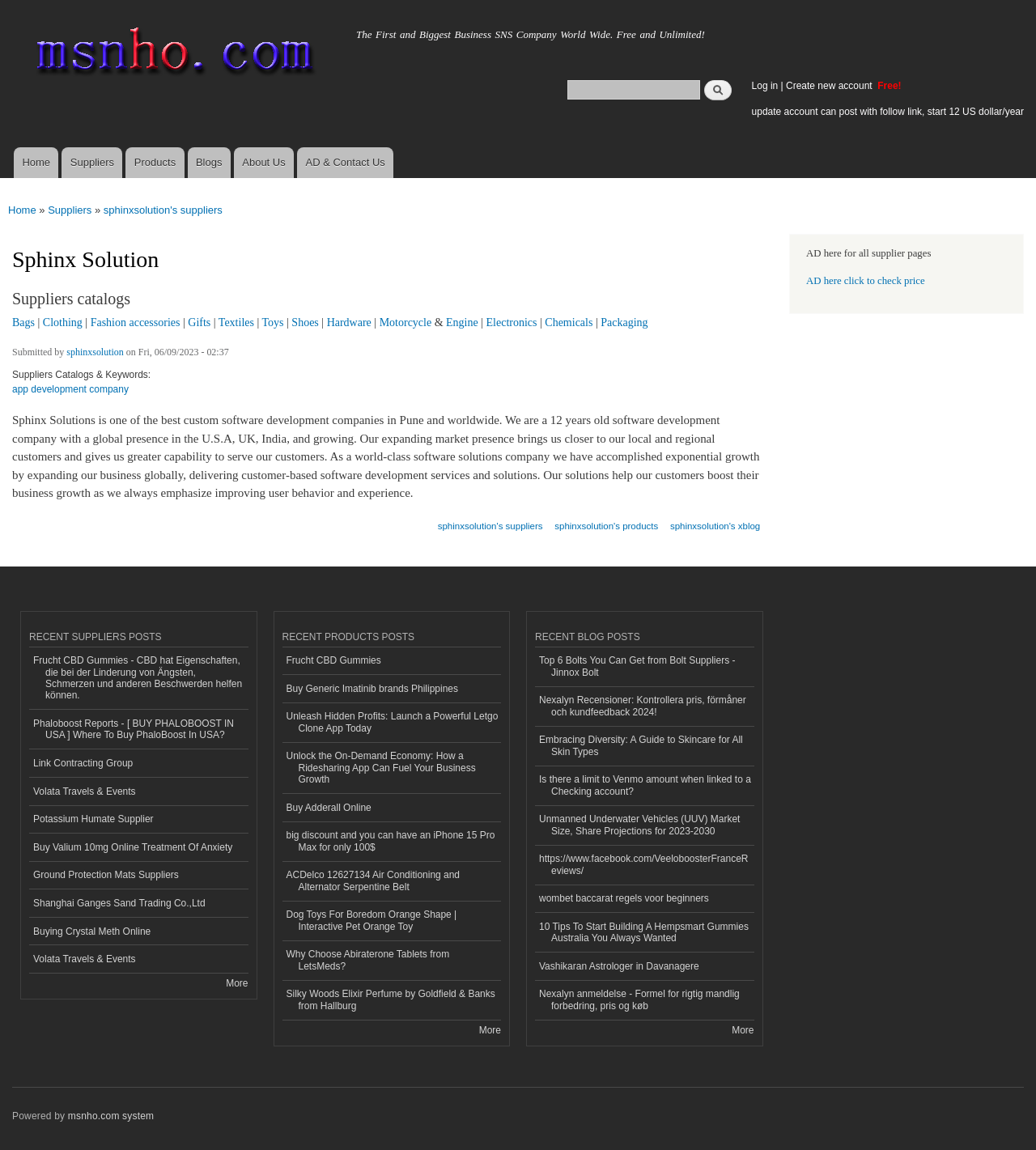Please answer the following query using a single word or phrase: 
What is the name of the company?

Sphinx Solution